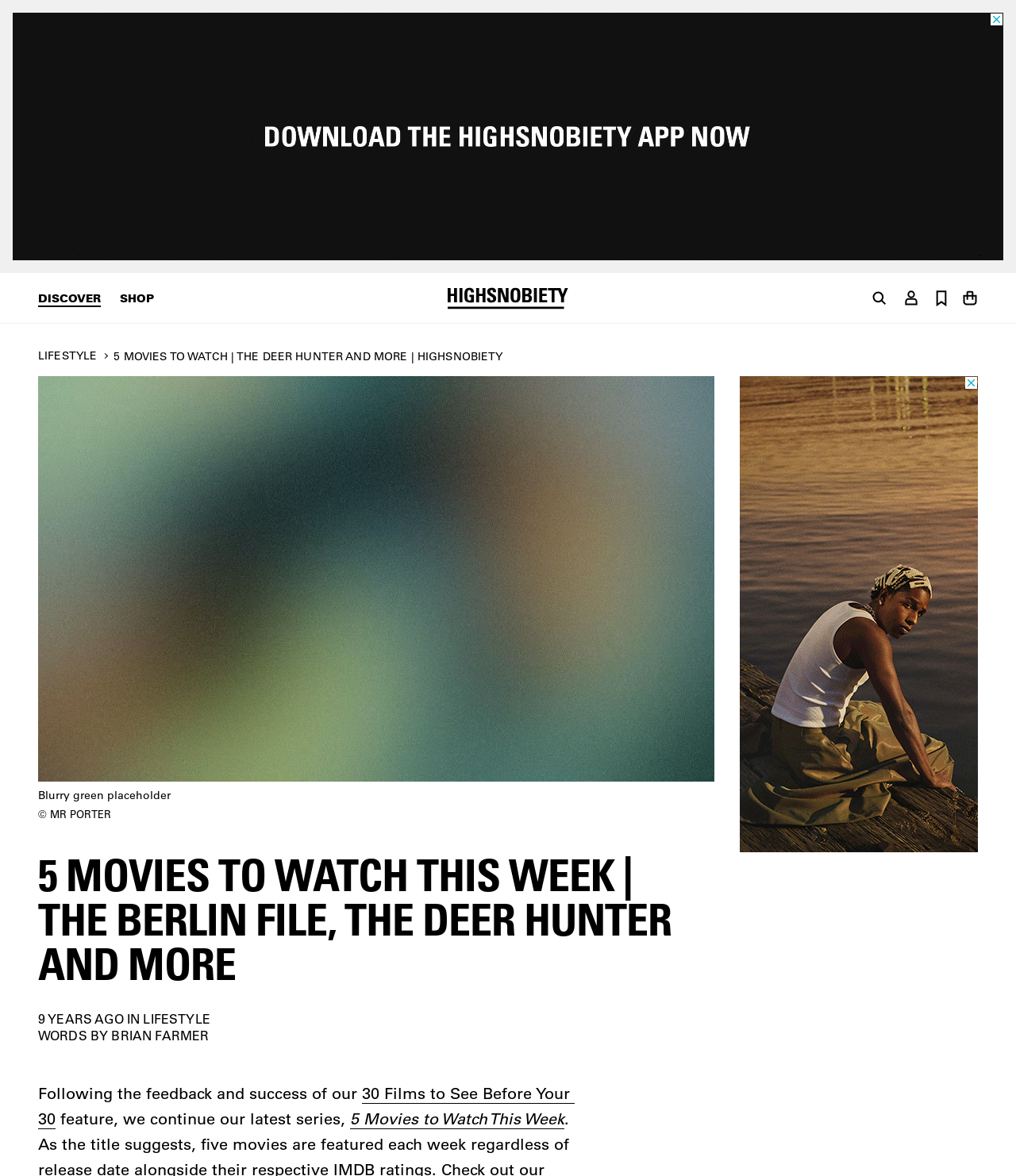Please specify the bounding box coordinates of the clickable region necessary for completing the following instruction: "Read the article about 5 movies to watch". The coordinates must consist of four float numbers between 0 and 1, i.e., [left, top, right, bottom].

[0.112, 0.297, 0.495, 0.309]